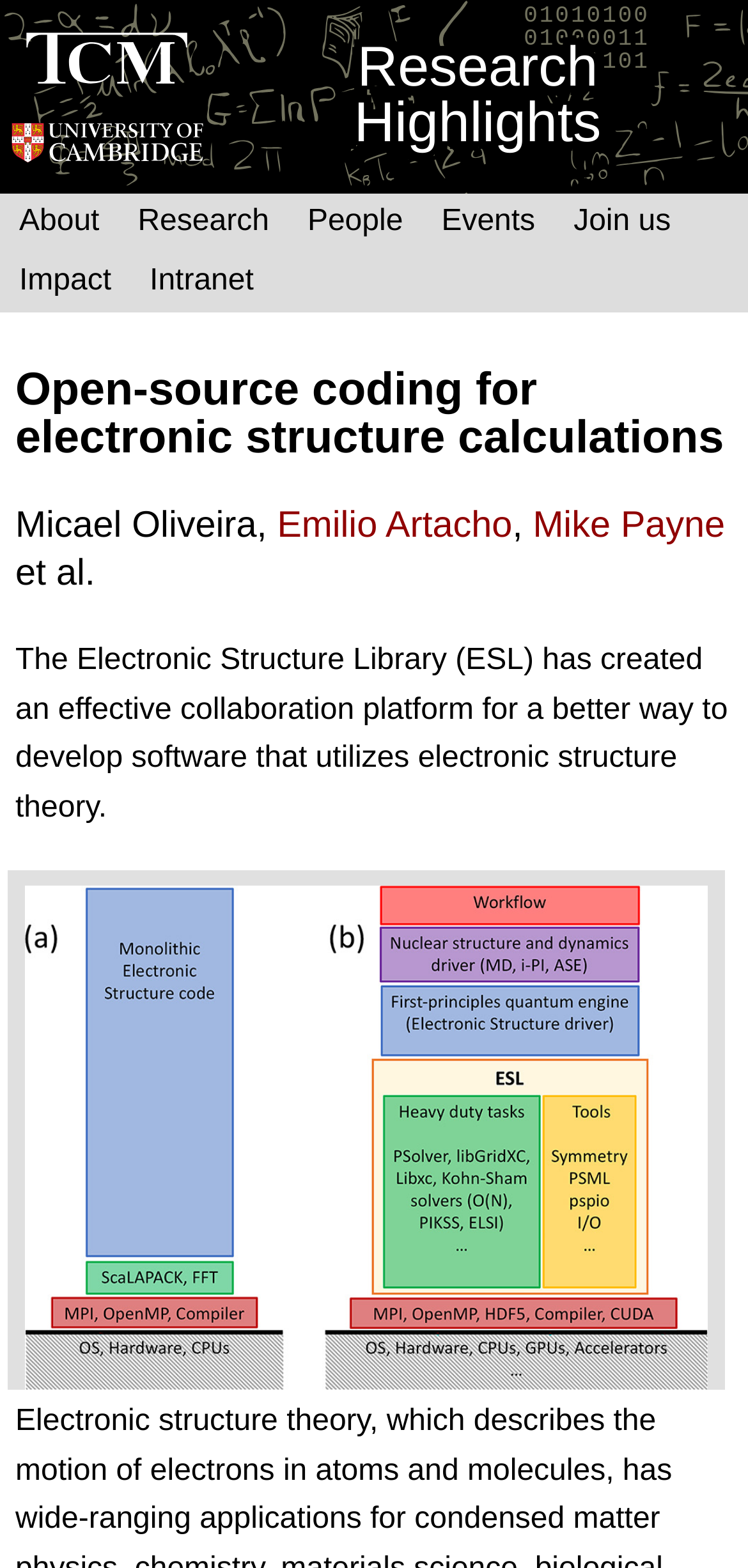Provide the bounding box coordinates for the UI element that is described by this text: "title="Globe Refund"". The coordinates should be in the form of four float numbers between 0 and 1: [left, top, right, bottom].

None